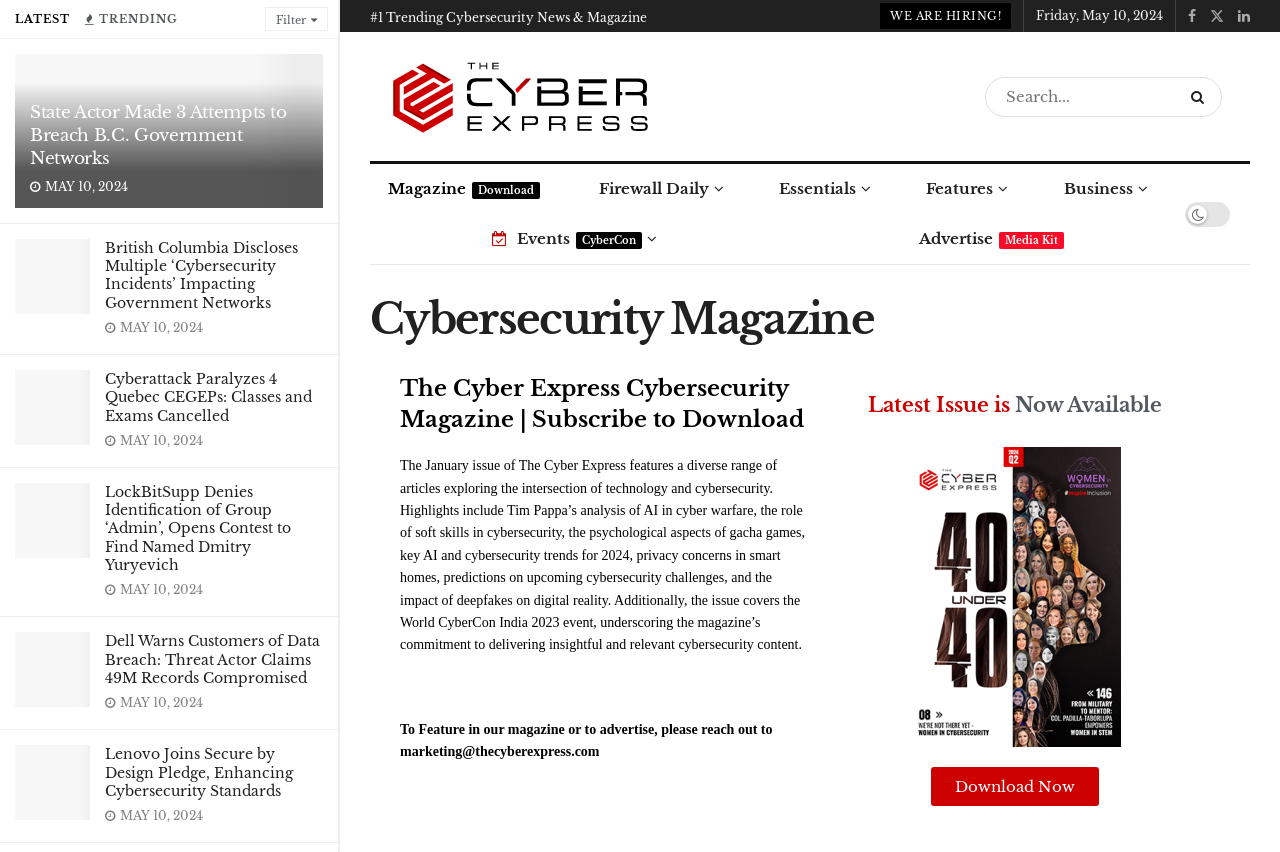What is the main topic of this website?
Using the image, provide a detailed and thorough answer to the question.

Based on the webpage content, I can see that the website is focused on cybersecurity news and magazine, with various articles and headings related to cybersecurity, such as 'State Actor Made 3 Attempts to Breach B.C. Government Networks' and 'LockBitSupp Denies Identification of Group ‘Admin’, Opens Contest to Find Named Dmitry Yuryevich'.